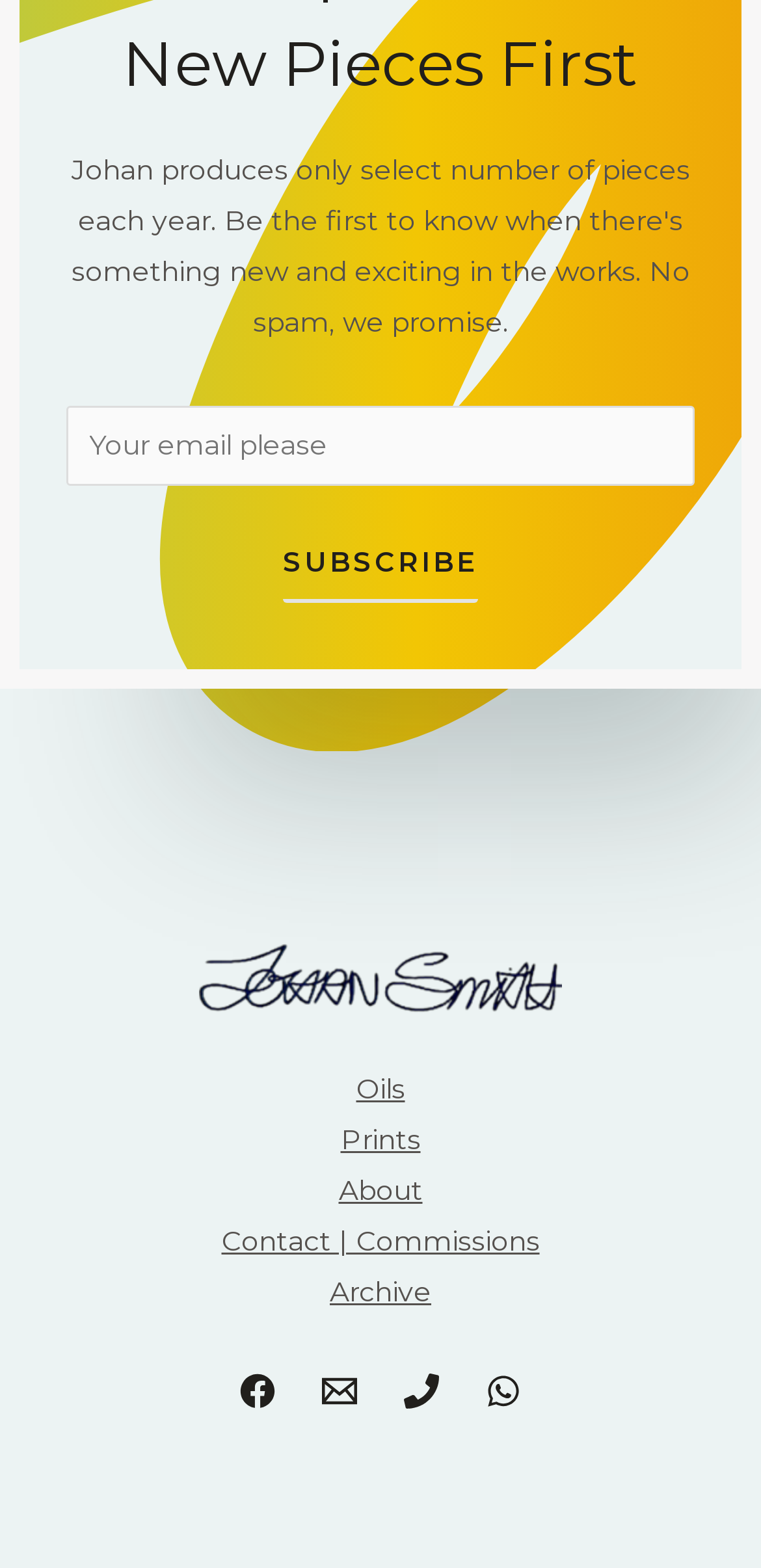Determine the bounding box coordinates of the section I need to click to execute the following instruction: "See more posts". Provide the coordinates as four float numbers between 0 and 1, i.e., [left, top, right, bottom].

None